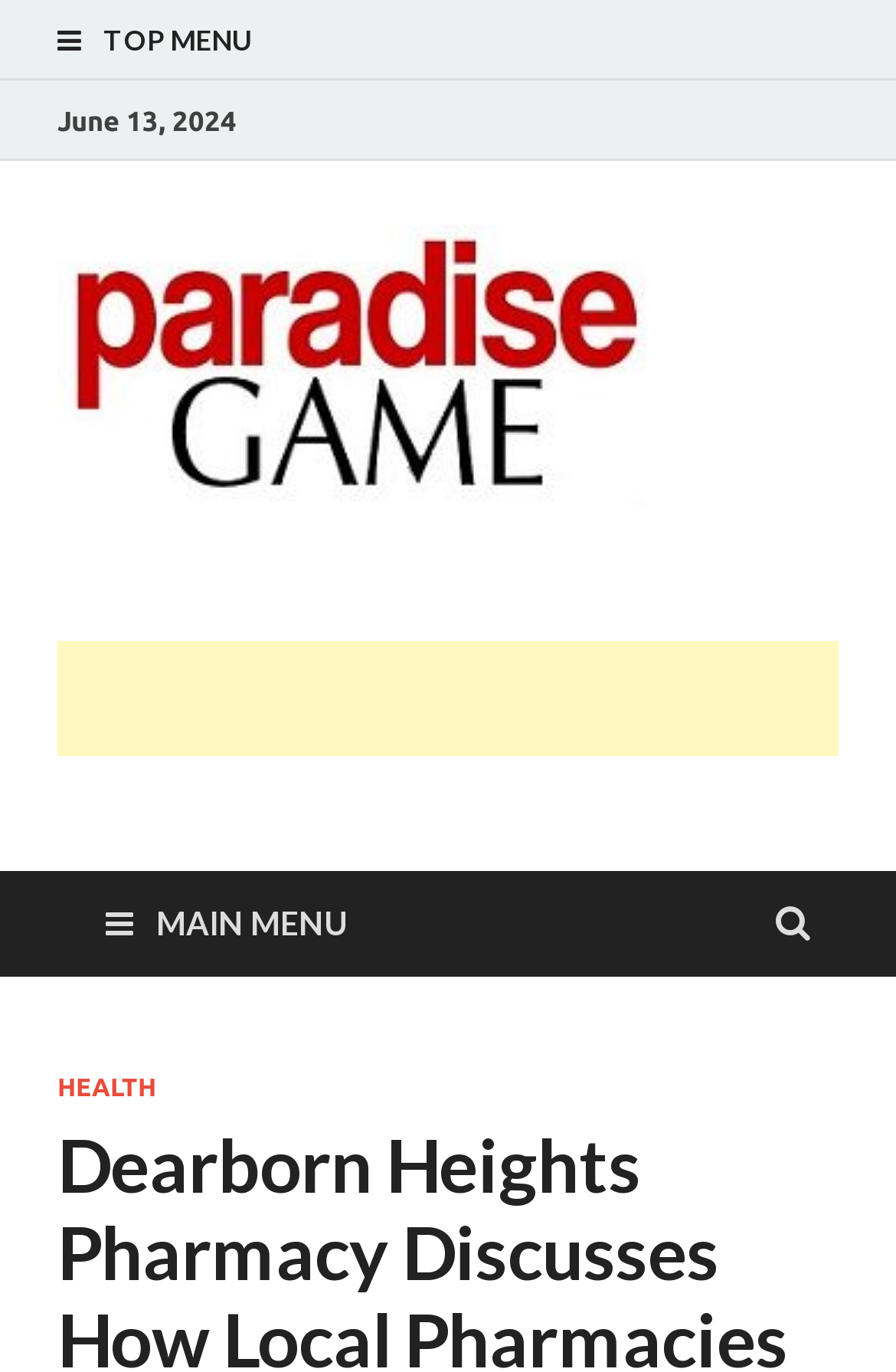Create an elaborate caption for the webpage.

The webpage appears to be a blog or article page, with a focus on discussing the role of local pharmacies in helping people with minor health issues. 

At the top of the page, there is a menu bar with a "TOP MENU" link on the left side, taking up most of the width. Below this, on the left side, there is a date "June 13, 2024" displayed. 

To the right of the date, there is a "My Blog" link with an accompanying image, which is a prominent element on the page. This link is repeated on the right side of the page, with a descriptive text "My WordPress Blog" next to it. 

Below the date and the "My Blog" link, there is a large advertisement section that spans most of the page's width. This section contains an iframe labeled as "Advertisement". 

On the left side, below the advertisement, there is a "MAIN MENU" link, which is followed by a "HEALTH" link. This suggests that the page may have a navigation menu or categories related to health topics.